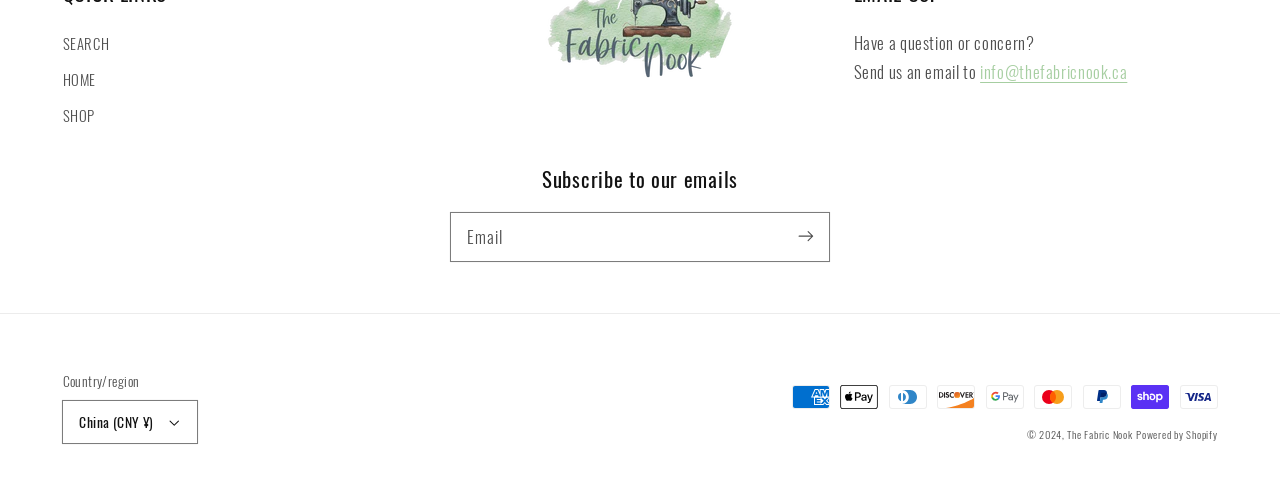Can you find the bounding box coordinates for the element that needs to be clicked to execute this instruction: "Select China as country/region"? The coordinates should be given as four float numbers between 0 and 1, i.e., [left, top, right, bottom].

[0.049, 0.803, 0.154, 0.887]